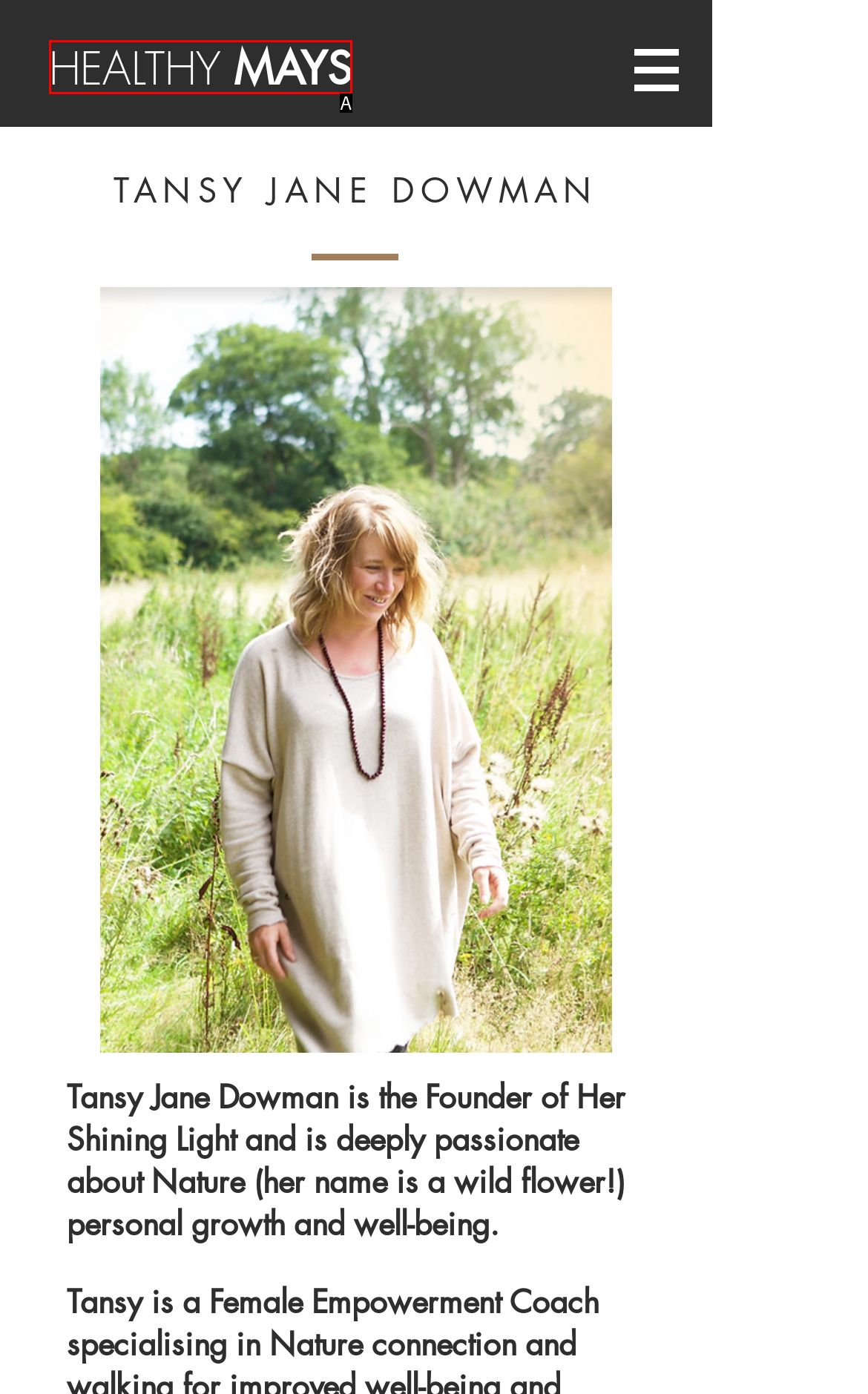Based on the description HEALTHY MAYS, identify the most suitable HTML element from the options. Provide your answer as the corresponding letter.

A